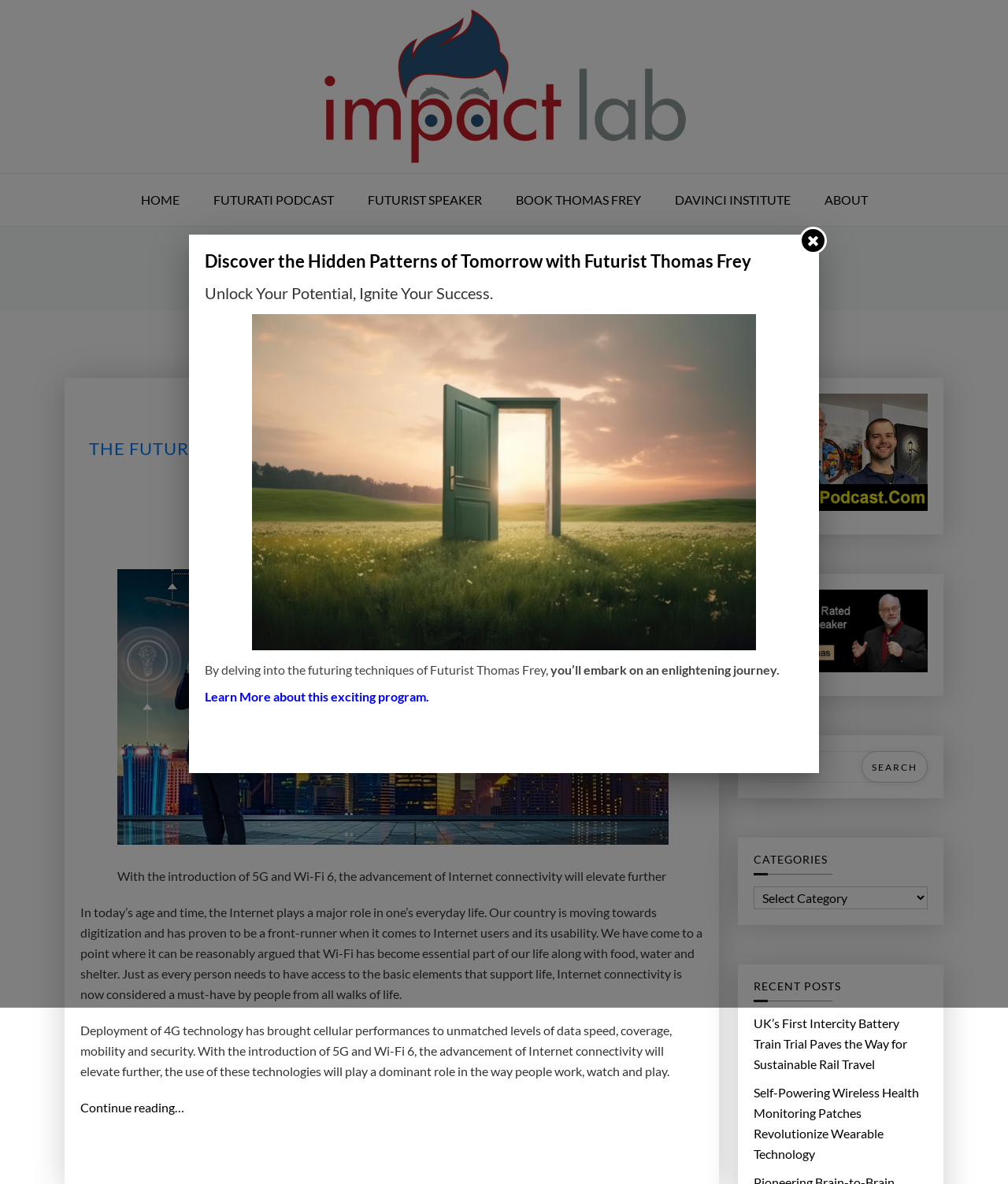Using the information in the image, give a detailed answer to the following question: What is the name of the futurist mentioned on this webpage?

I found the name 'Thomas Frey' mentioned in several places on the webpage, including the link 'Thomas Frey Futurist Futurati Podcasts' and the text 'Discover the Hidden Patterns of Tomorrow with Futurist Thomas Frey'.